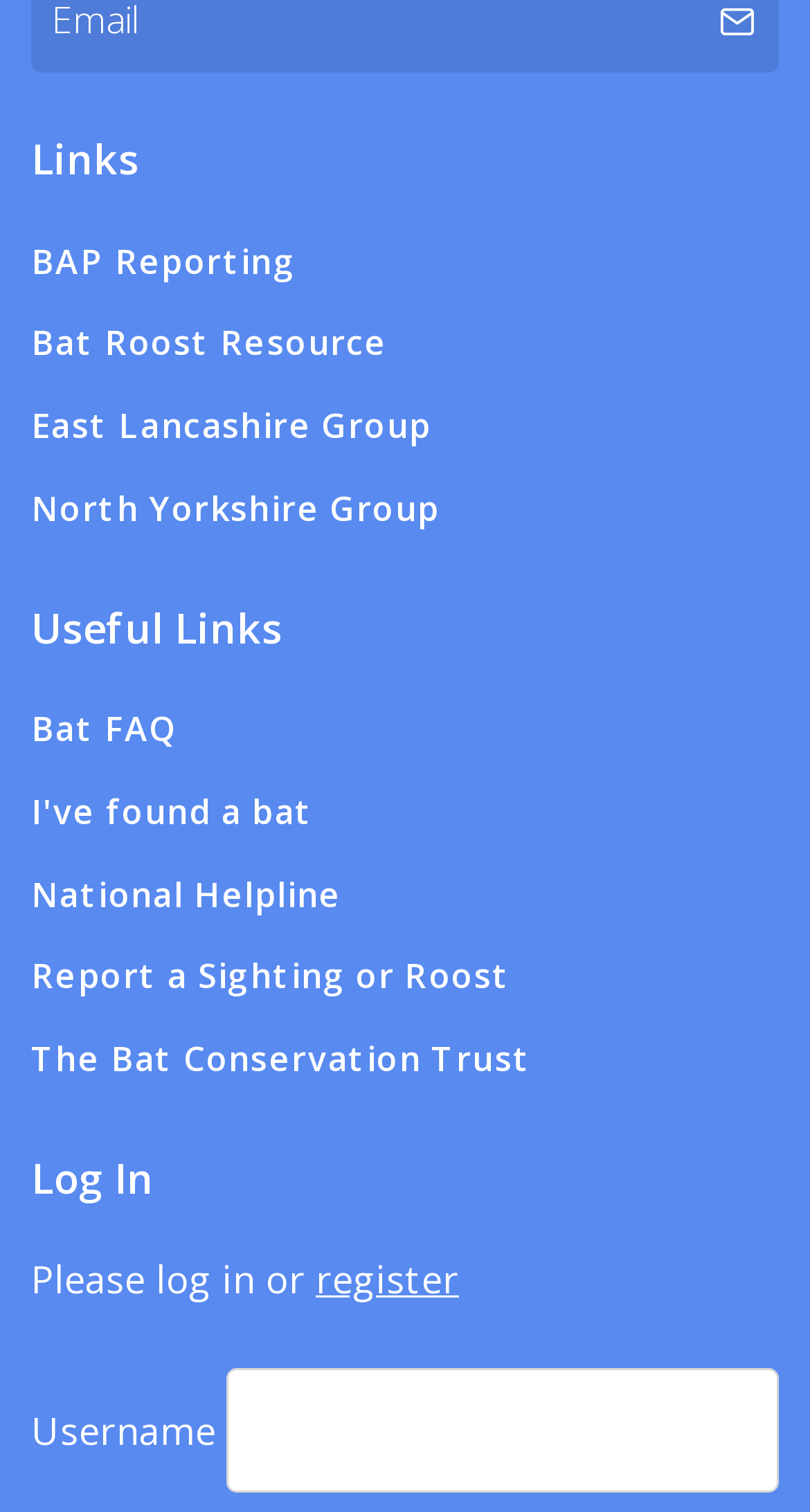Determine the bounding box coordinates of the UI element that matches the following description: "register". The coordinates should be four float numbers between 0 and 1 in the format [left, top, right, bottom].

[0.39, 0.83, 0.567, 0.863]